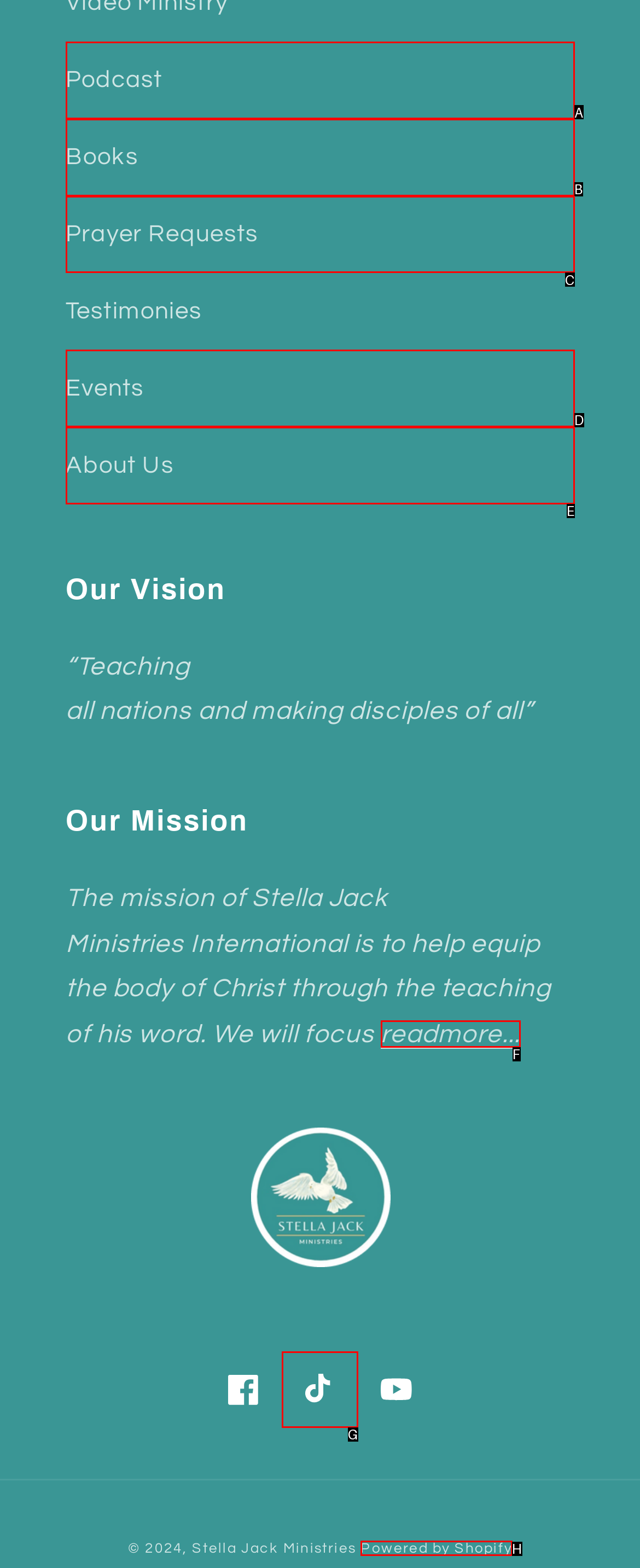Tell me which one HTML element I should click to complete the following instruction: Read more about Our Mission
Answer with the option's letter from the given choices directly.

F